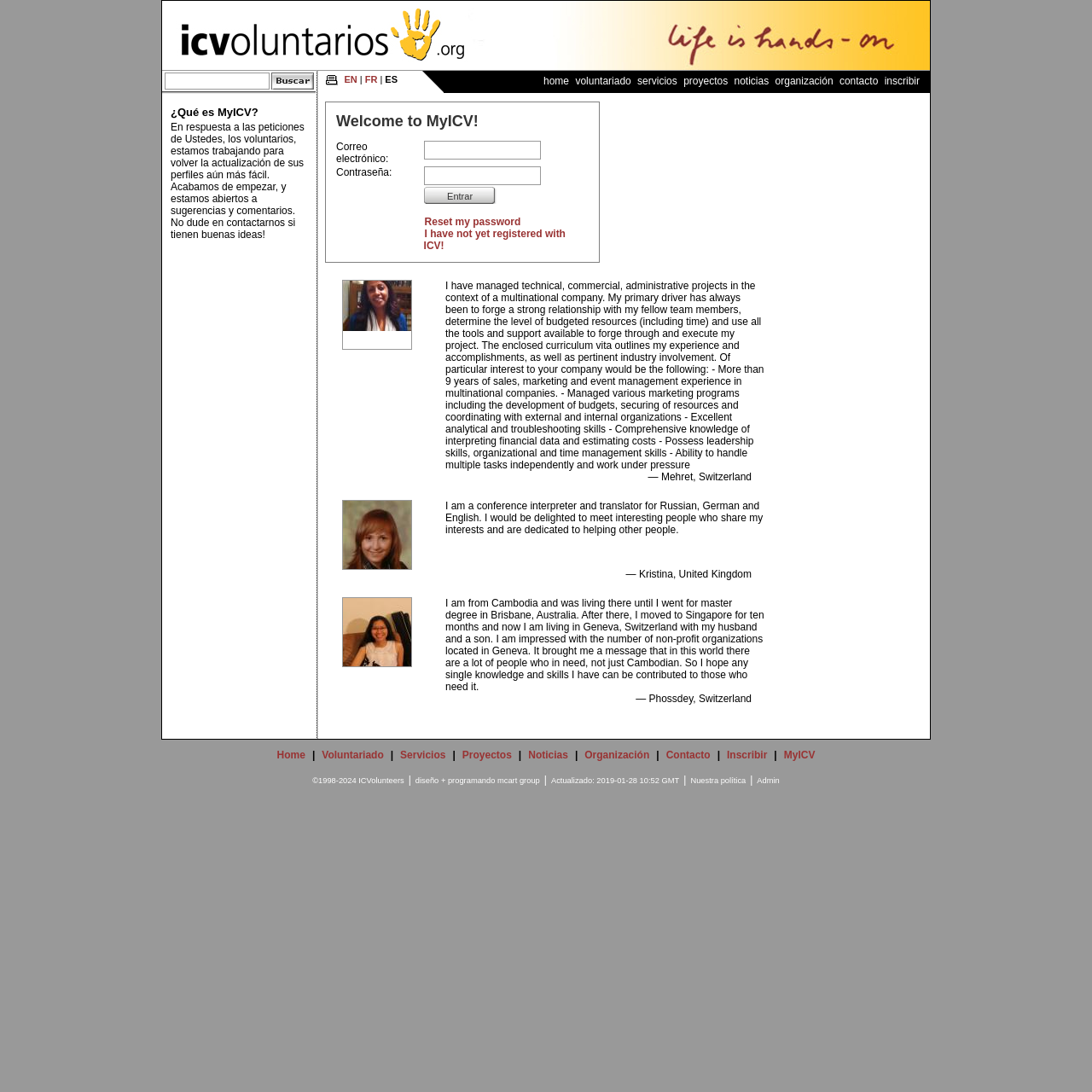Please determine the bounding box coordinates, formatted as (top-left x, top-left y, bottom-right x, bottom-right y), with all values as floating point numbers between 0 and 1. Identify the bounding box of the region described as: name="q" title="Criterios de la búsqueda"

[0.151, 0.066, 0.247, 0.082]